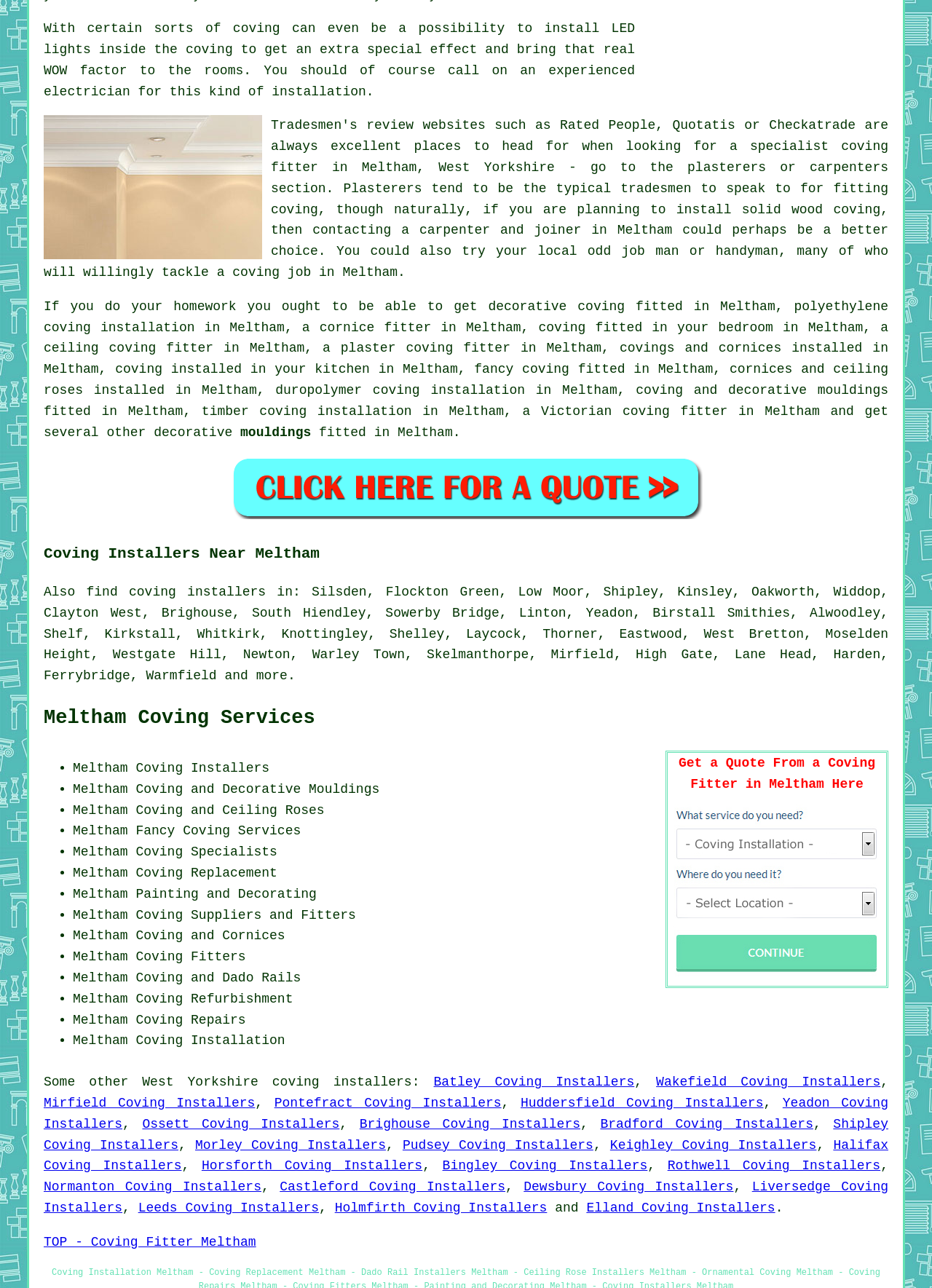Please specify the bounding box coordinates of the area that should be clicked to accomplish the following instruction: "Get a quote from a coving fitter in Meltham". The coordinates should consist of four float numbers between 0 and 1, i.e., [left, top, right, bottom].

[0.728, 0.587, 0.939, 0.614]